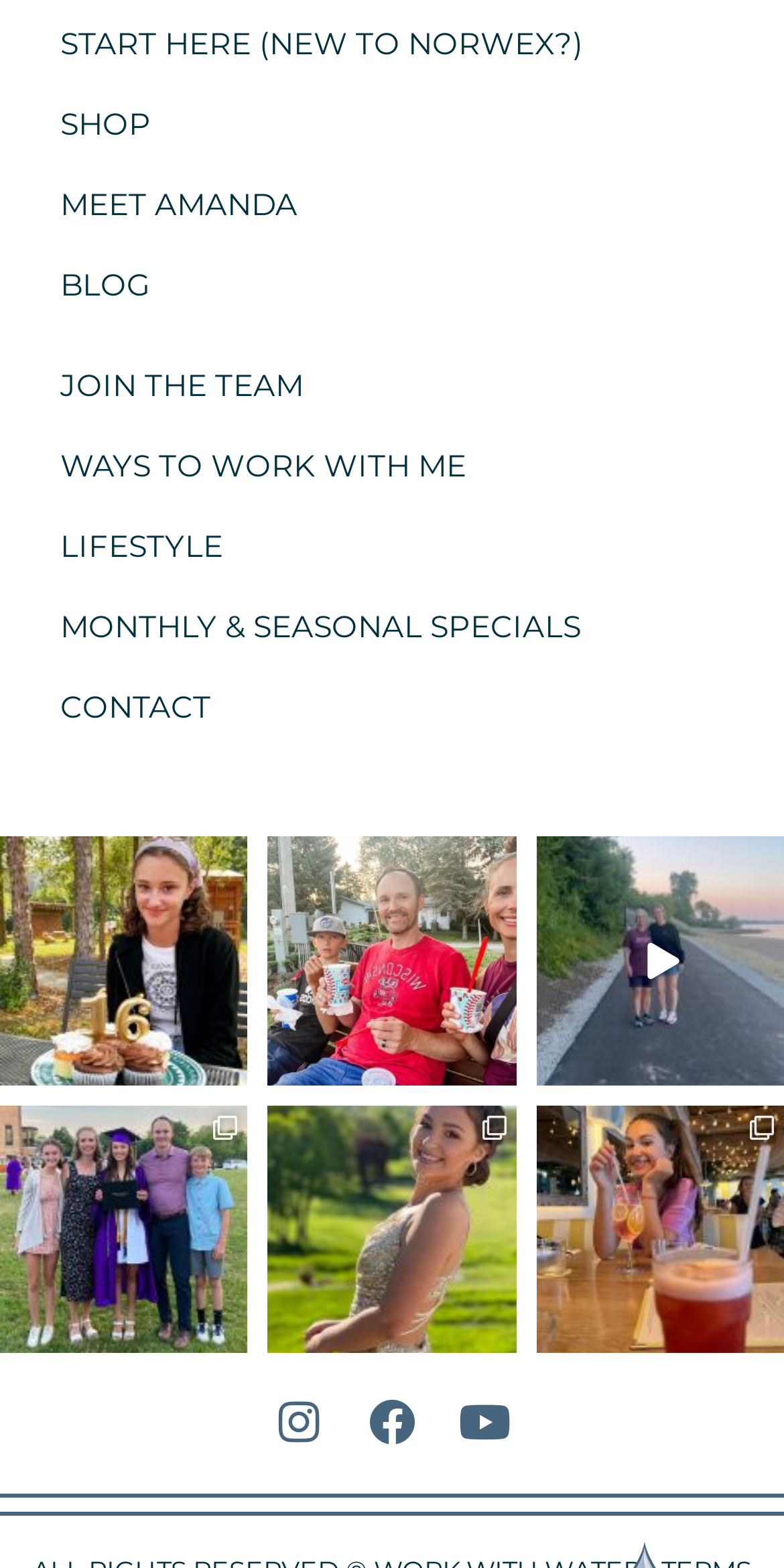Carefully observe the image and respond to the question with a detailed answer:
What is the last link on the webpage?

I looked at the bottom of the webpage and found the last link, which is 'CONTACT'.